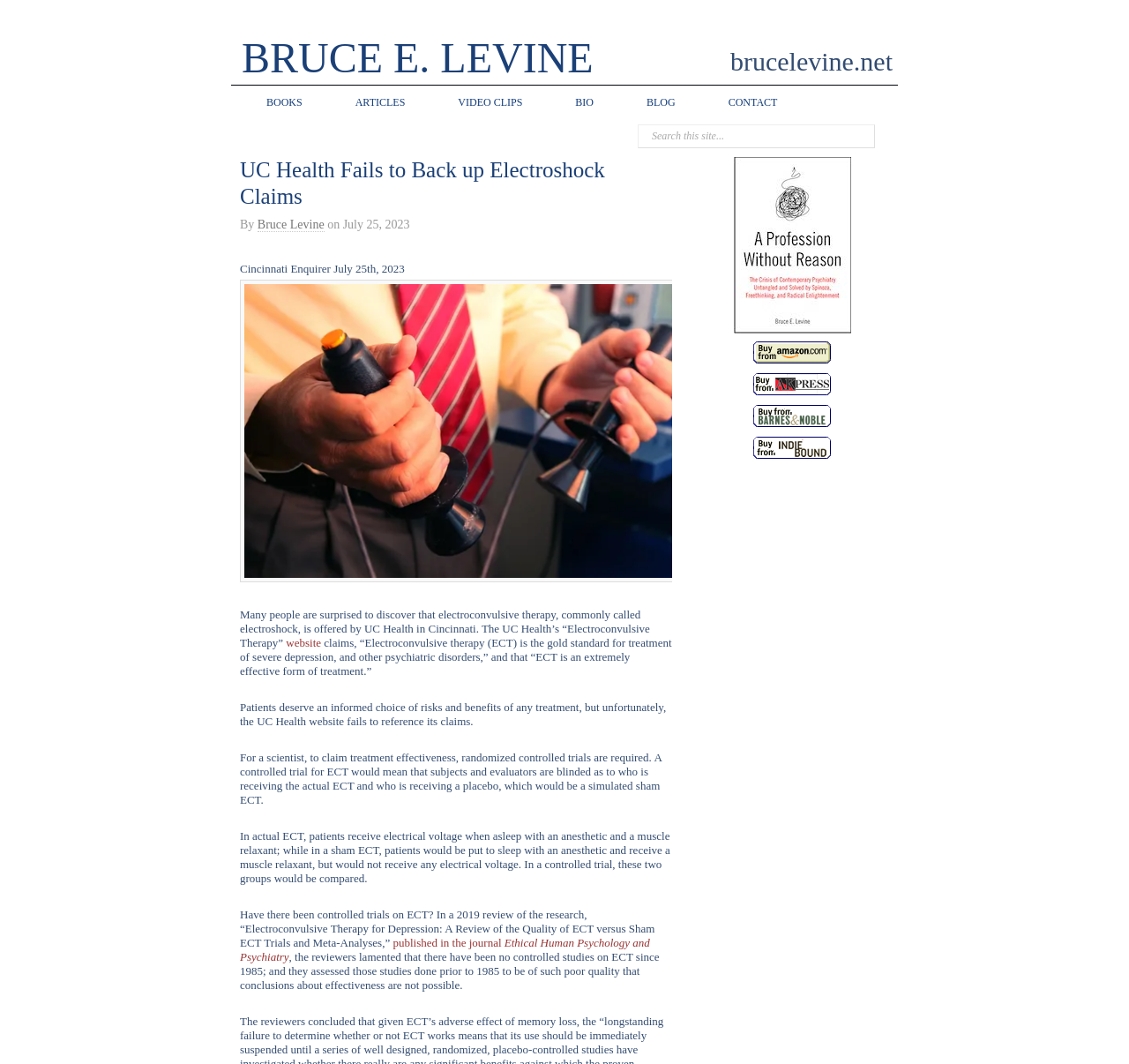Locate the UI element described by alt="Buy from Barns and Noble" in the provided webpage screenshot. Return the bounding box coordinates in the format (top-left x, top-left y, bottom-right x, bottom-right y), ensuring all values are between 0 and 1.

[0.666, 0.393, 0.737, 0.405]